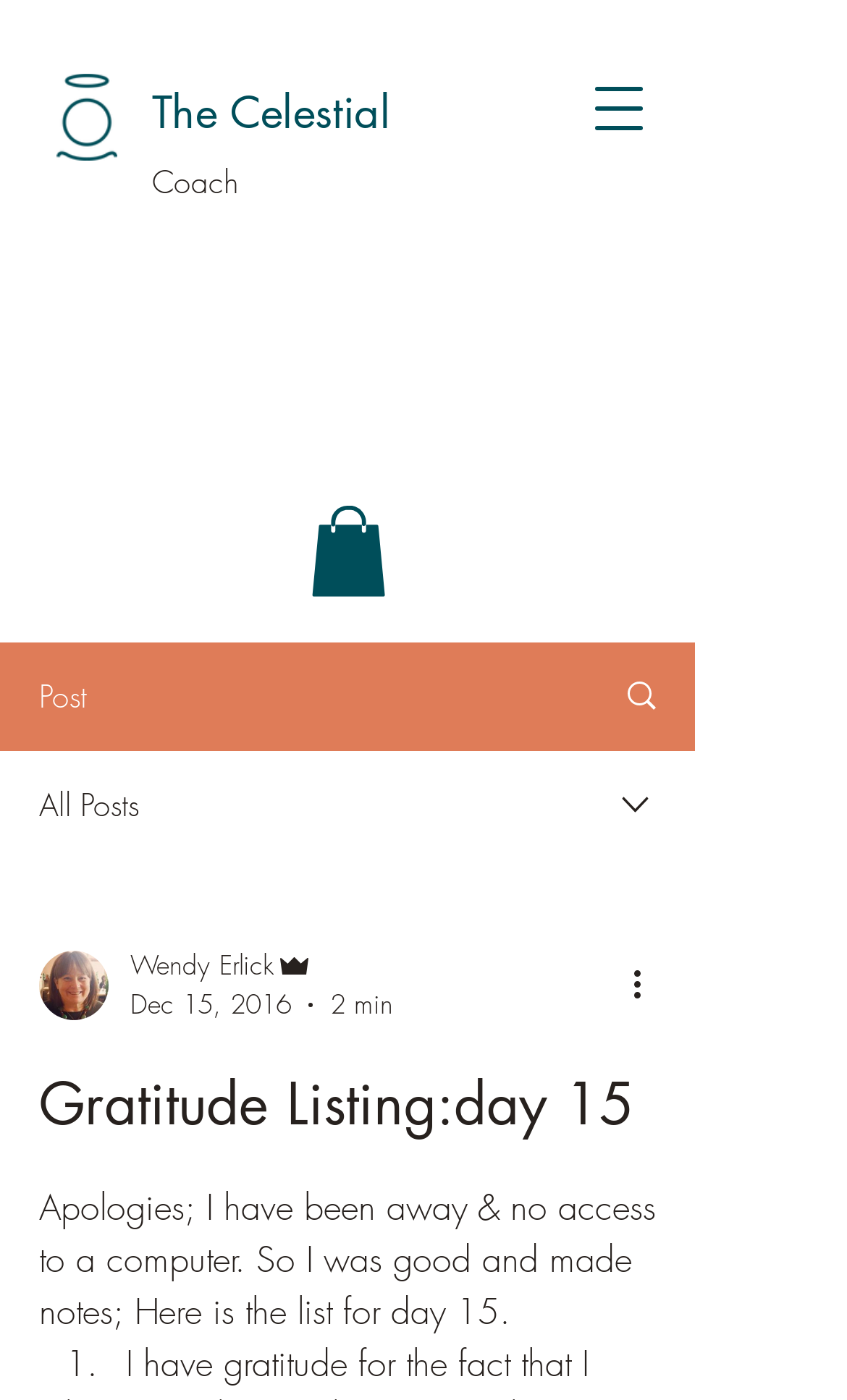Find the bounding box coordinates corresponding to the UI element with the description: "parent_node: Wendy Erlick". The coordinates should be formatted as [left, top, right, bottom], with values as floats between 0 and 1.

[0.046, 0.679, 0.128, 0.728]